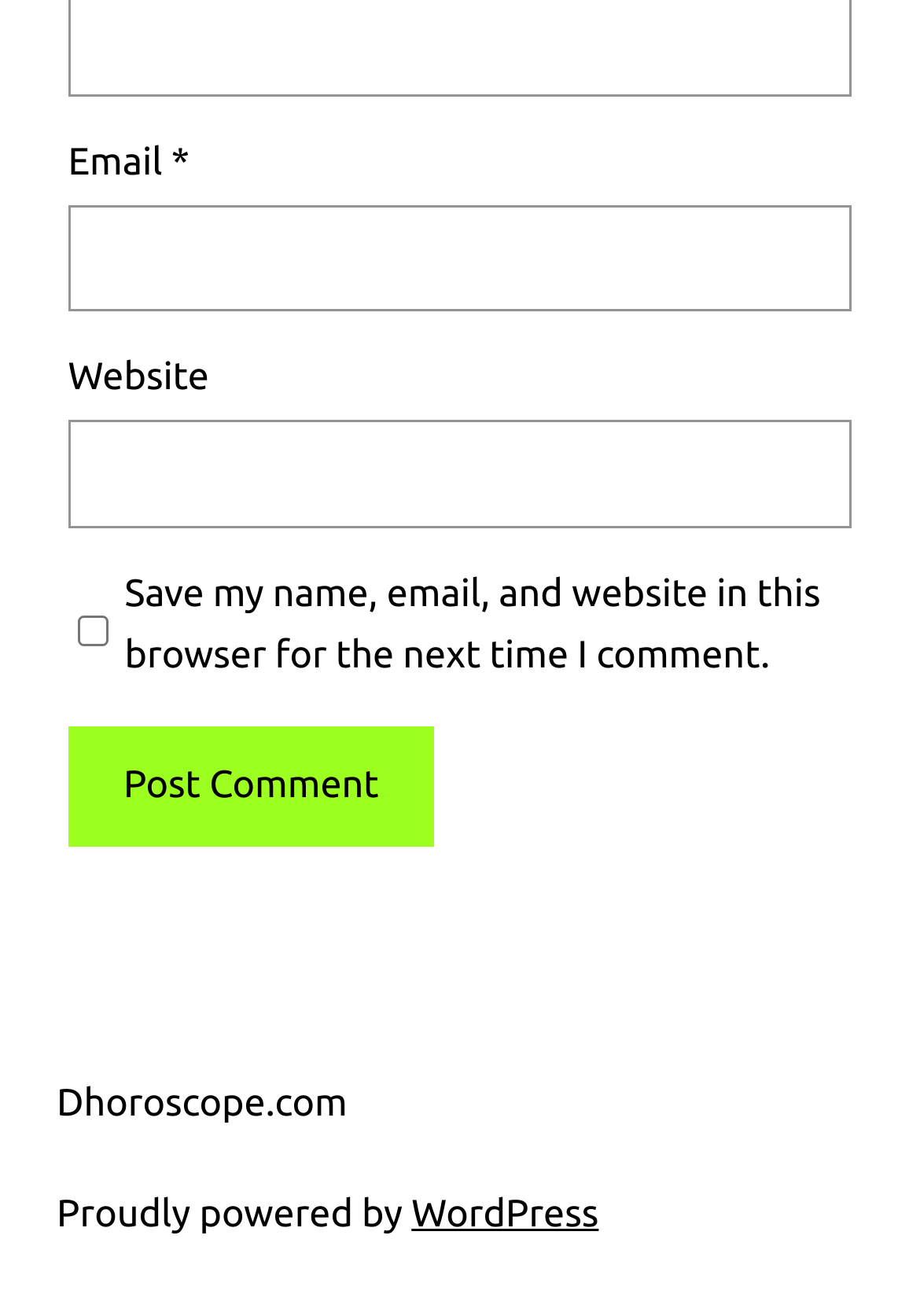From the element description WordPress, predict the bounding box coordinates of the UI element. The coordinates must be specified in the format (top-left x, top-left y, bottom-right x, bottom-right y) and should be within the 0 to 1 range.

[0.447, 0.908, 0.651, 0.94]